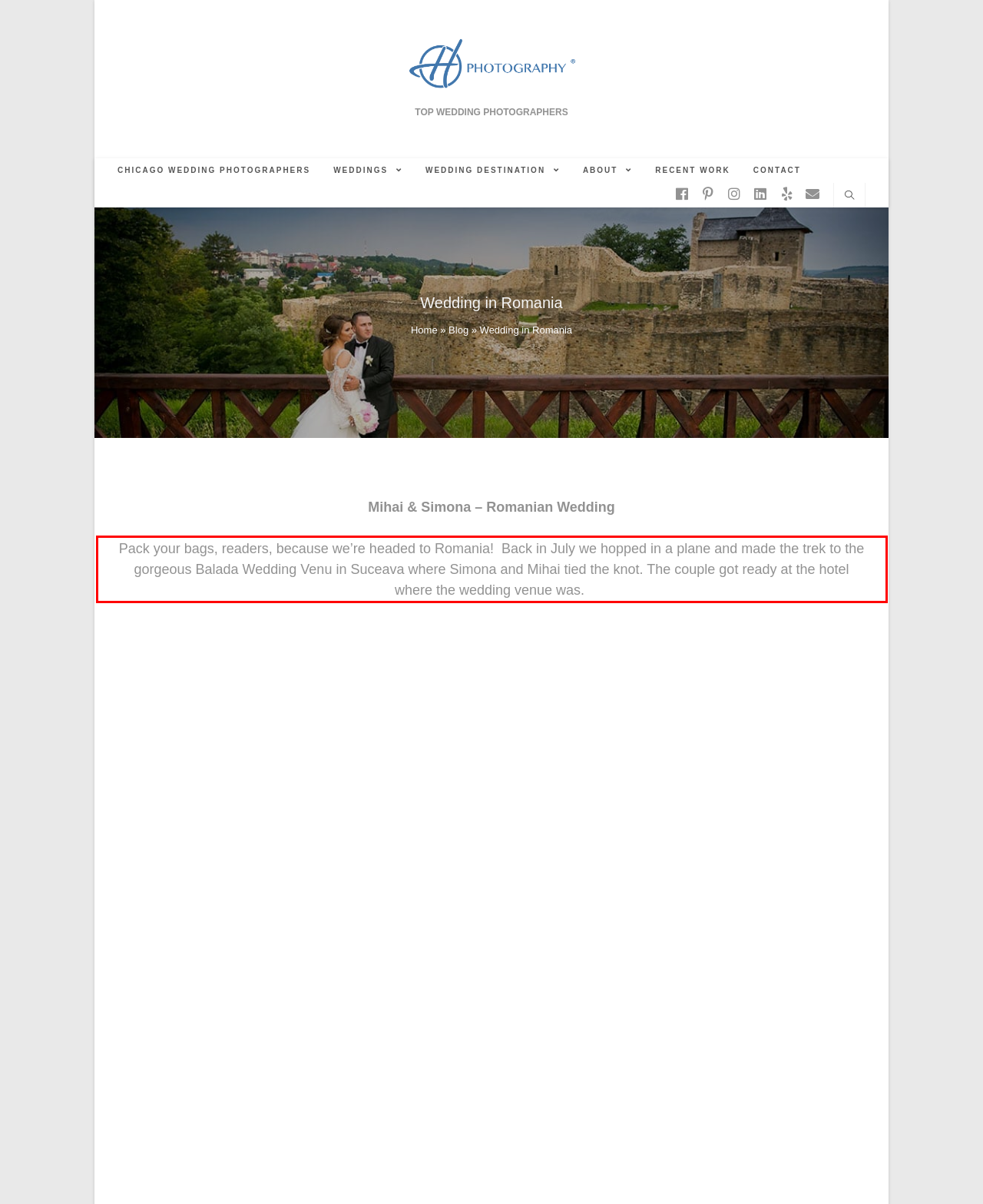Within the screenshot of a webpage, identify the red bounding box and perform OCR to capture the text content it contains.

Pack your bags, readers, because we’re headed to Romania! Back in July we hopped in a plane and made the trek to the gorgeous Balada Wedding Venu in Suceava where Simona and Mihai tied the knot. The couple got ready at the hotel where the wedding venue was.